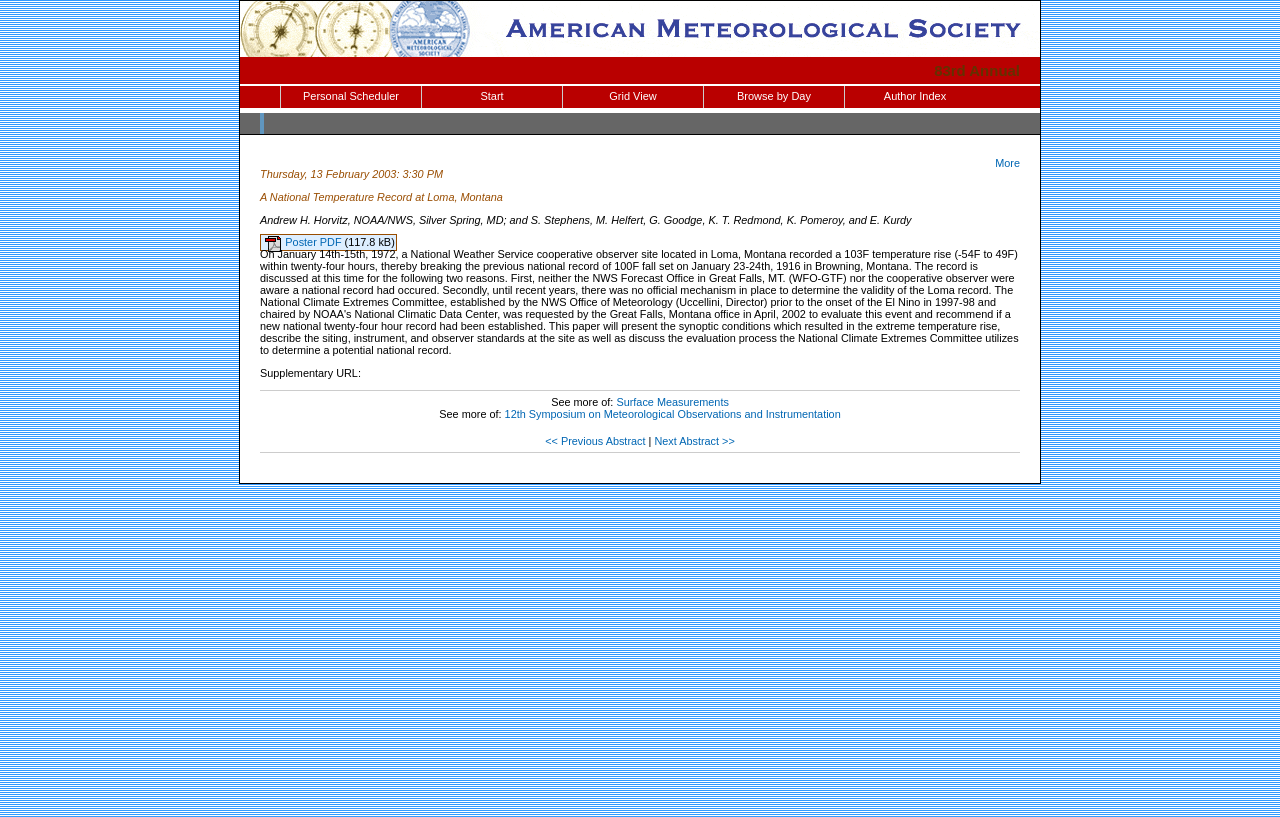Respond to the following question using a concise word or phrase: 
What is the size of the Poster PDF?

117.8 kB